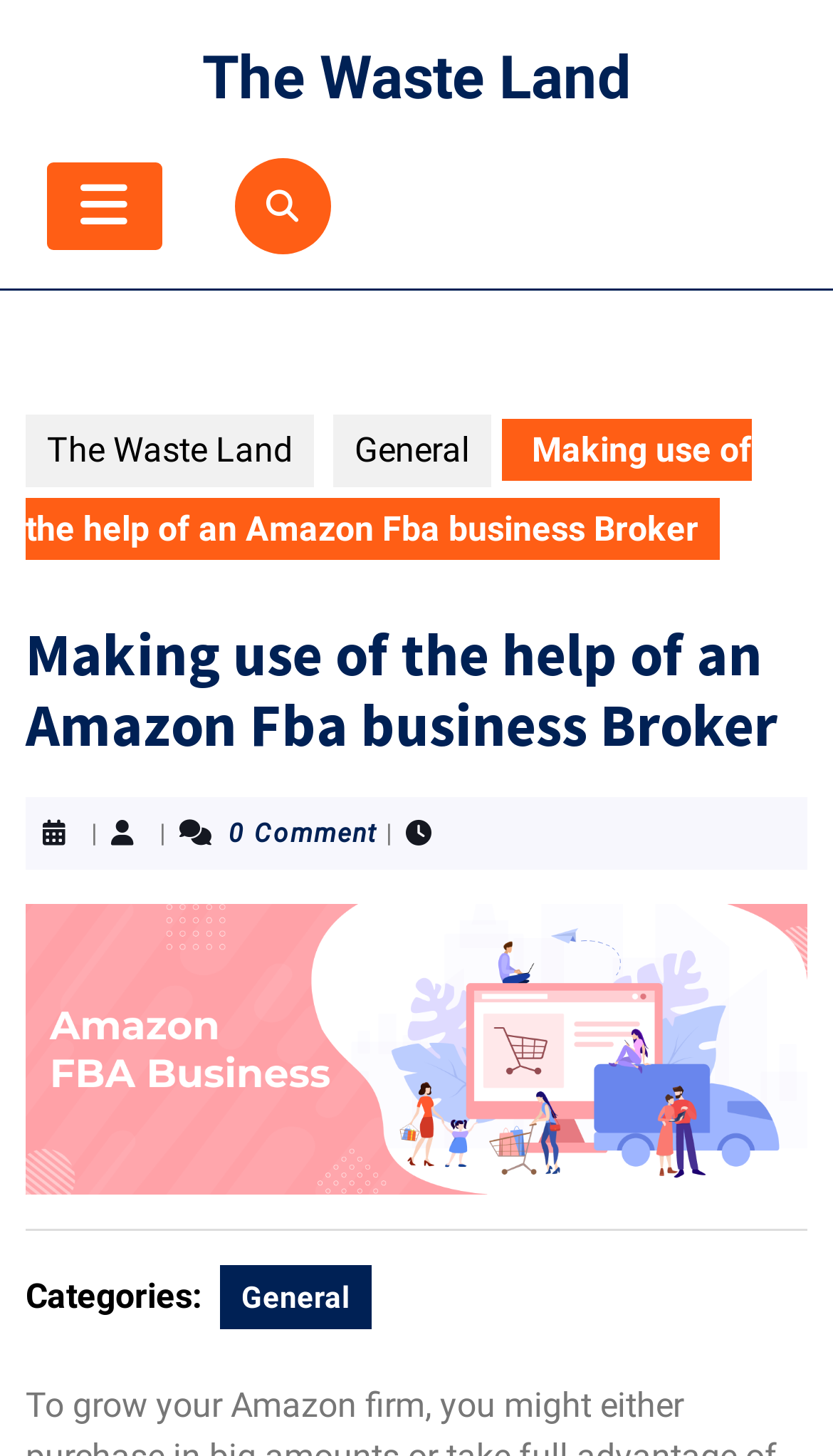Please identify and generate the text content of the webpage's main heading.

Making use of the help of an Amazon Fba business Broker